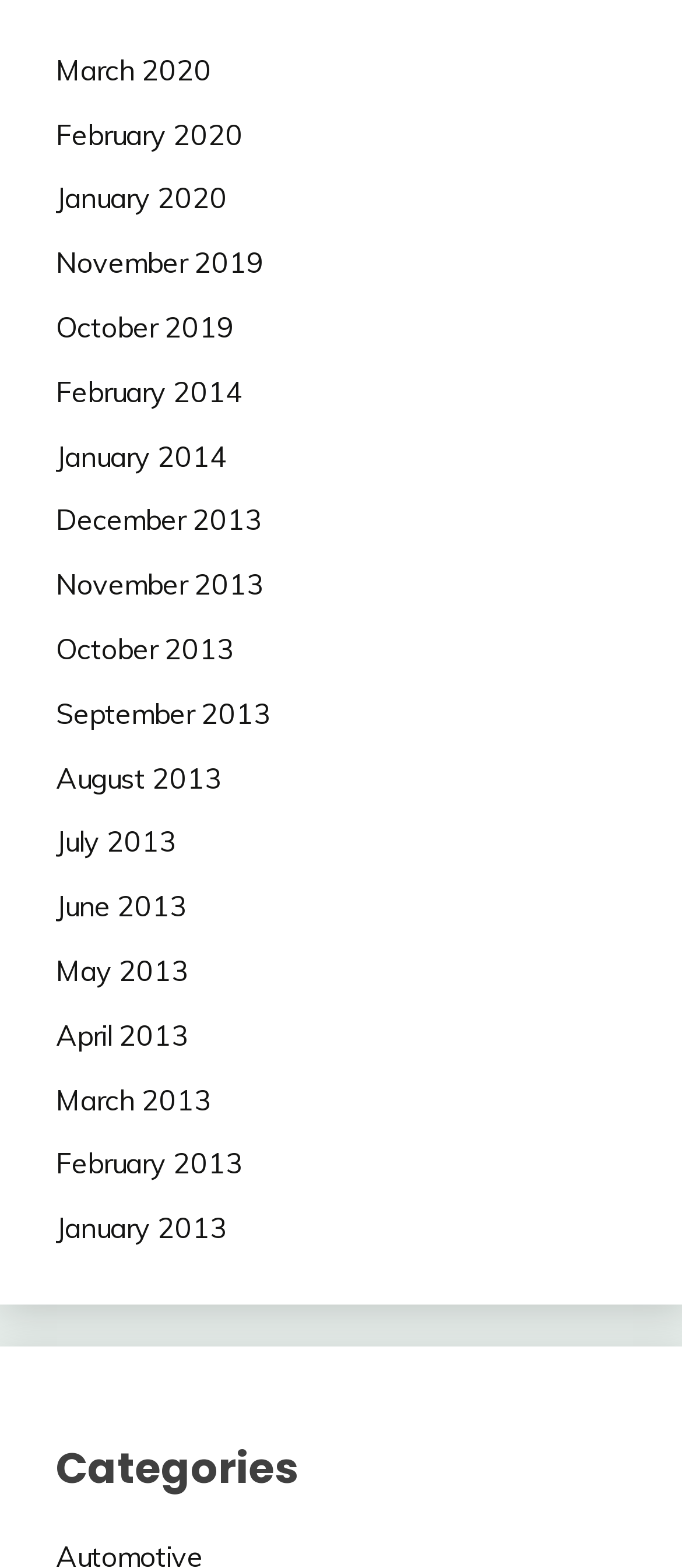What is the category section title?
From the screenshot, provide a brief answer in one word or phrase.

Categories